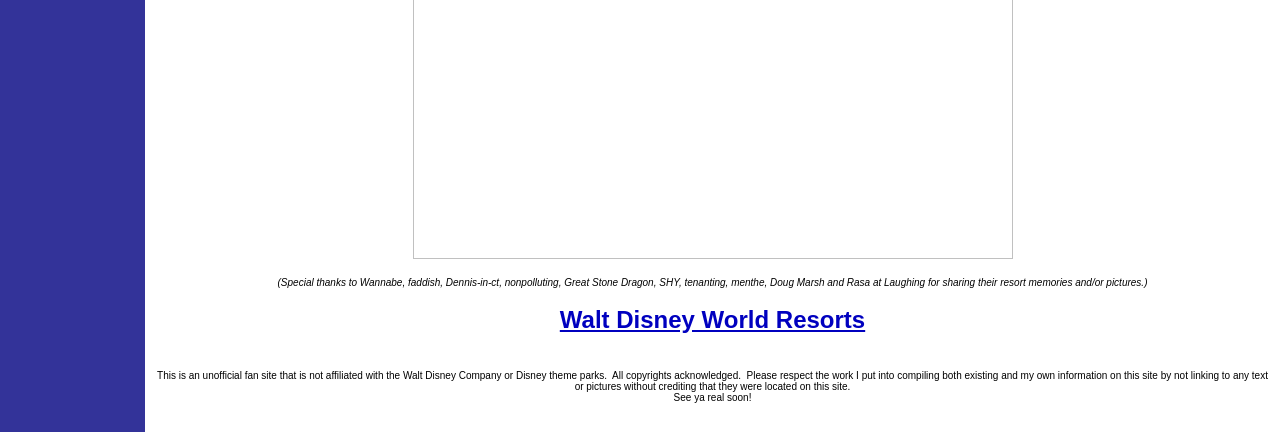Given the description of a UI element: "Walt Disney World Resorts", identify the bounding box coordinates of the matching element in the webpage screenshot.

[0.437, 0.708, 0.676, 0.77]